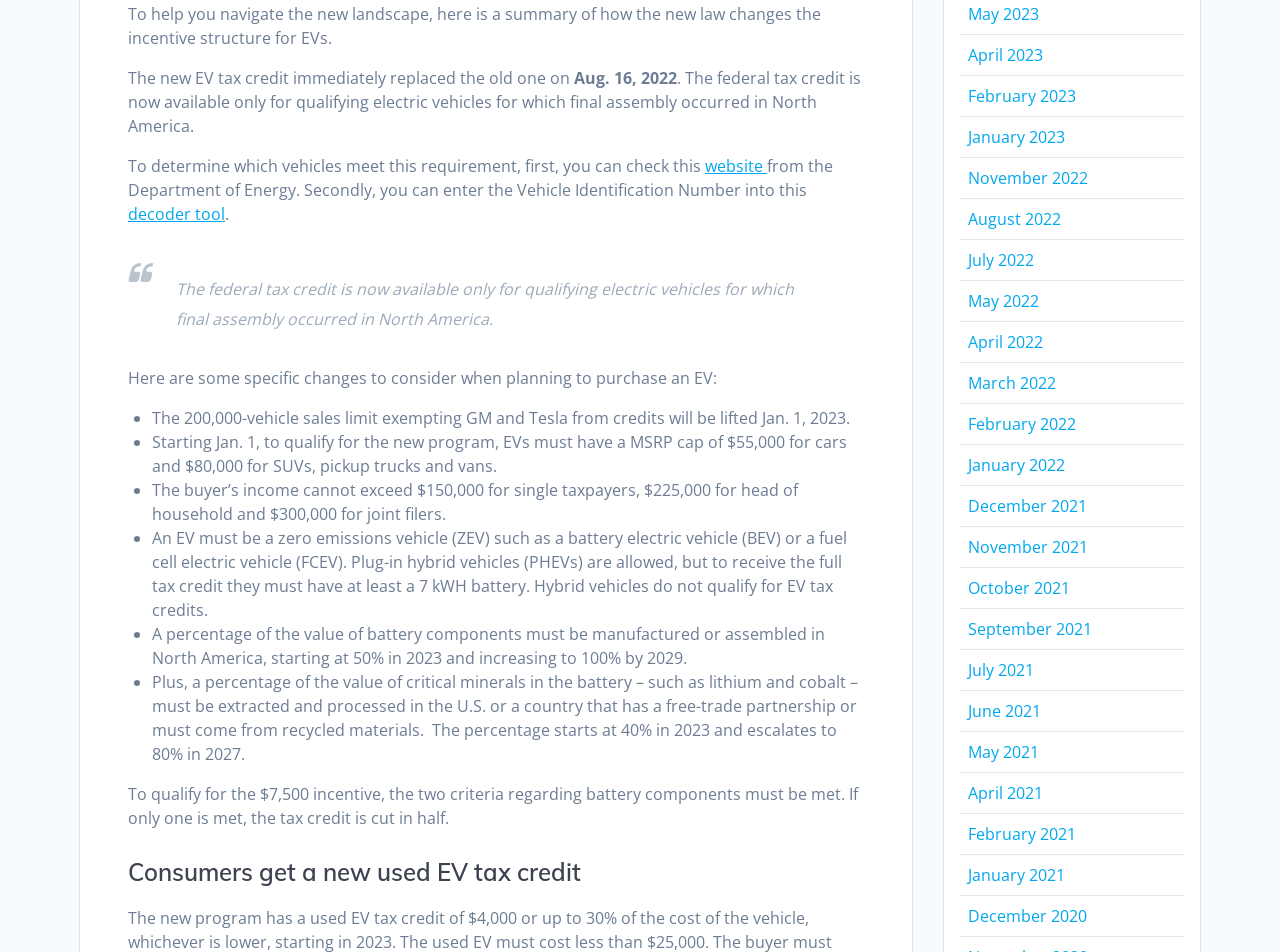Provide the bounding box coordinates of the UI element this sentence describes: "alt="Colton Handcrafted"".

None